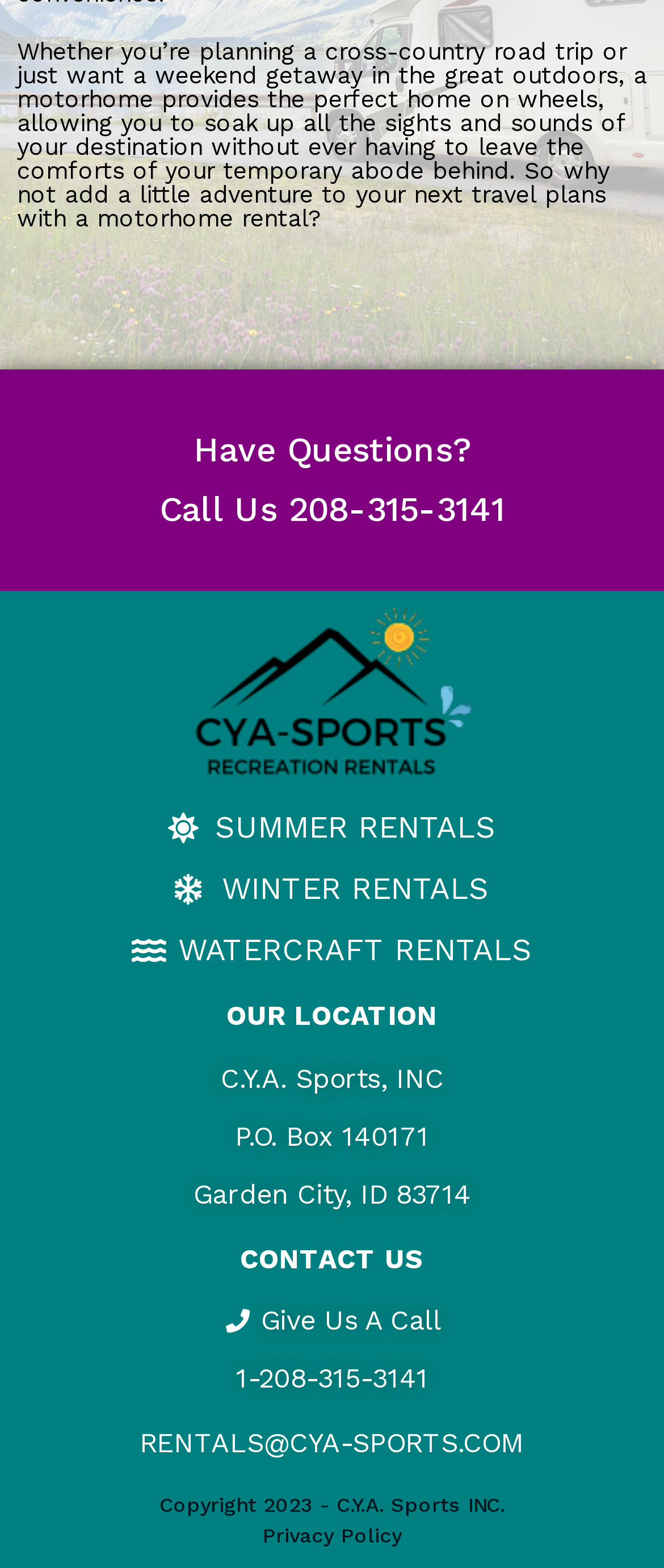What is the purpose of the webpage?
Using the screenshot, give a one-word or short phrase answer.

Motorhome rentals